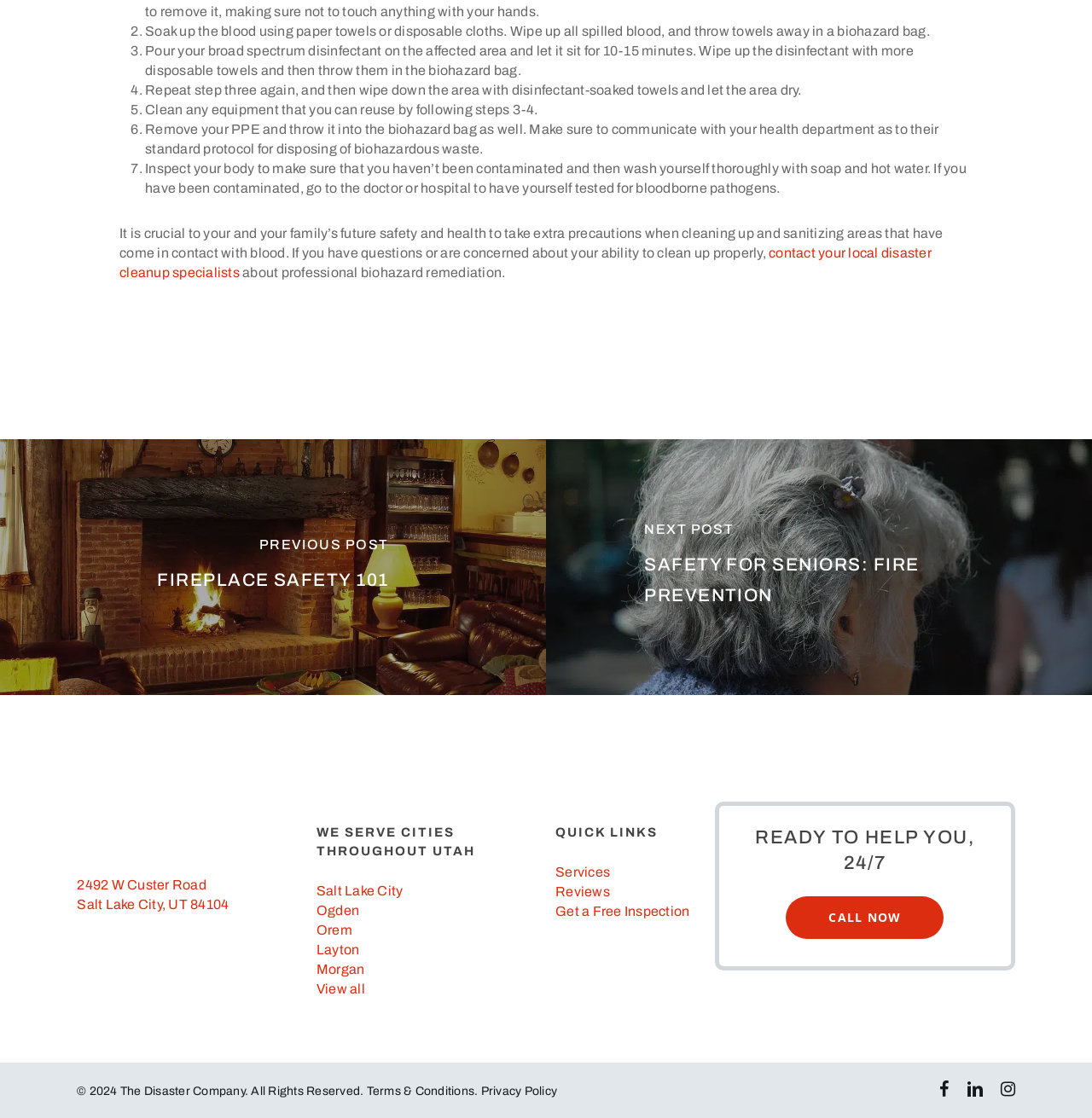Please indicate the bounding box coordinates of the element's region to be clicked to achieve the instruction: "Click on 'Fireplace Safety 101'". Provide the coordinates as four float numbers between 0 and 1, i.e., [left, top, right, bottom].

[0.0, 0.393, 0.5, 0.622]